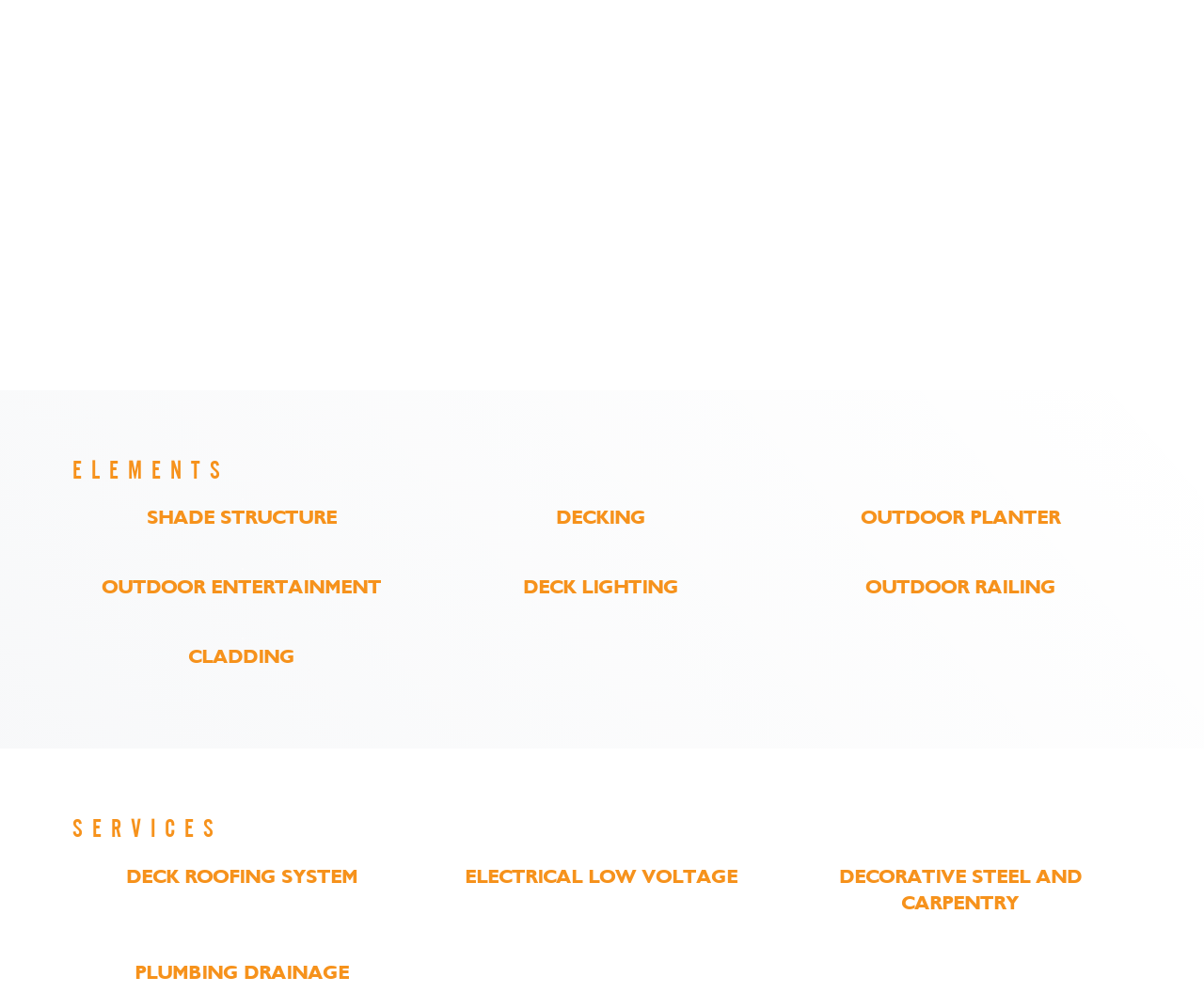Please locate the bounding box coordinates of the element's region that needs to be clicked to follow the instruction: "Explore OUTDOOR ENTERTAINMENT". The bounding box coordinates should be provided as four float numbers between 0 and 1, i.e., [left, top, right, bottom].

[0.085, 0.579, 0.317, 0.606]